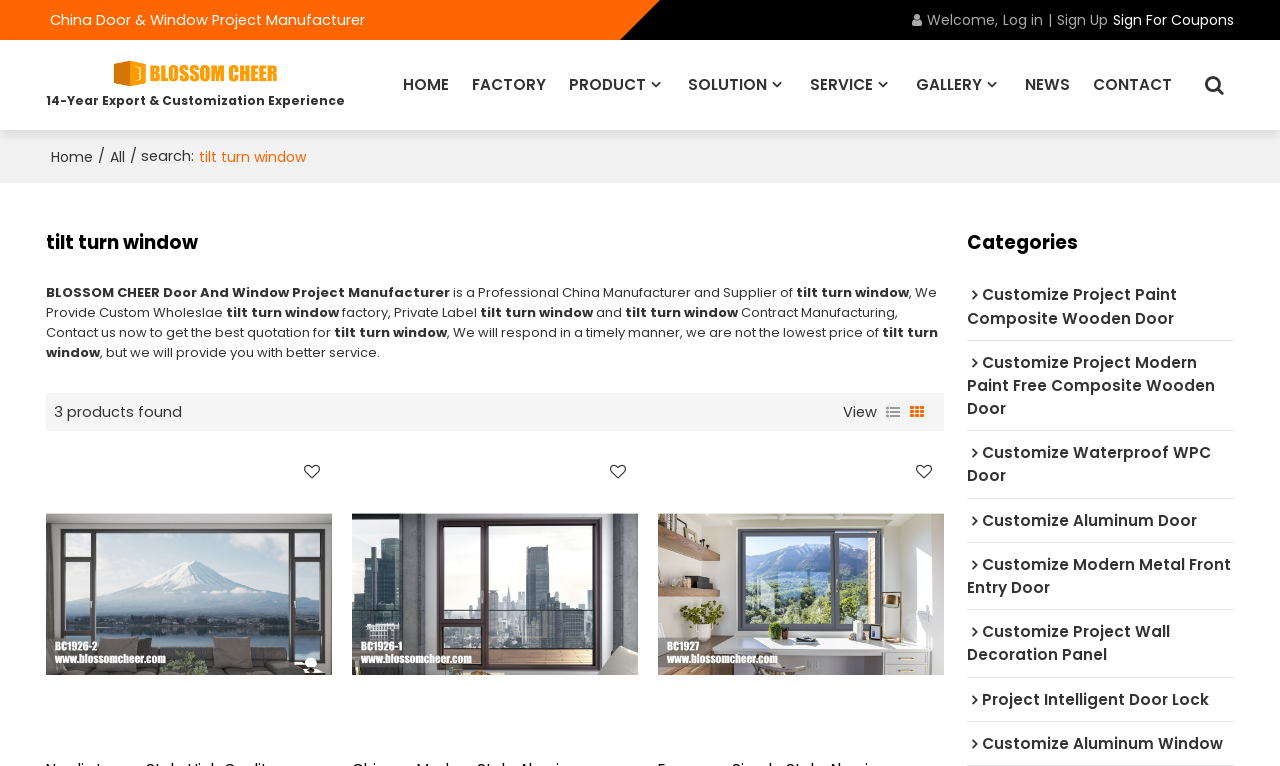What is the style of the first product?
Ensure your answer is thorough and detailed.

The style of the first product is Nordic Luxury Style, as indicated by the link text 'Nordic Luxury Style High Quality Aluminum tilt&turn Window For Hotel Project'.